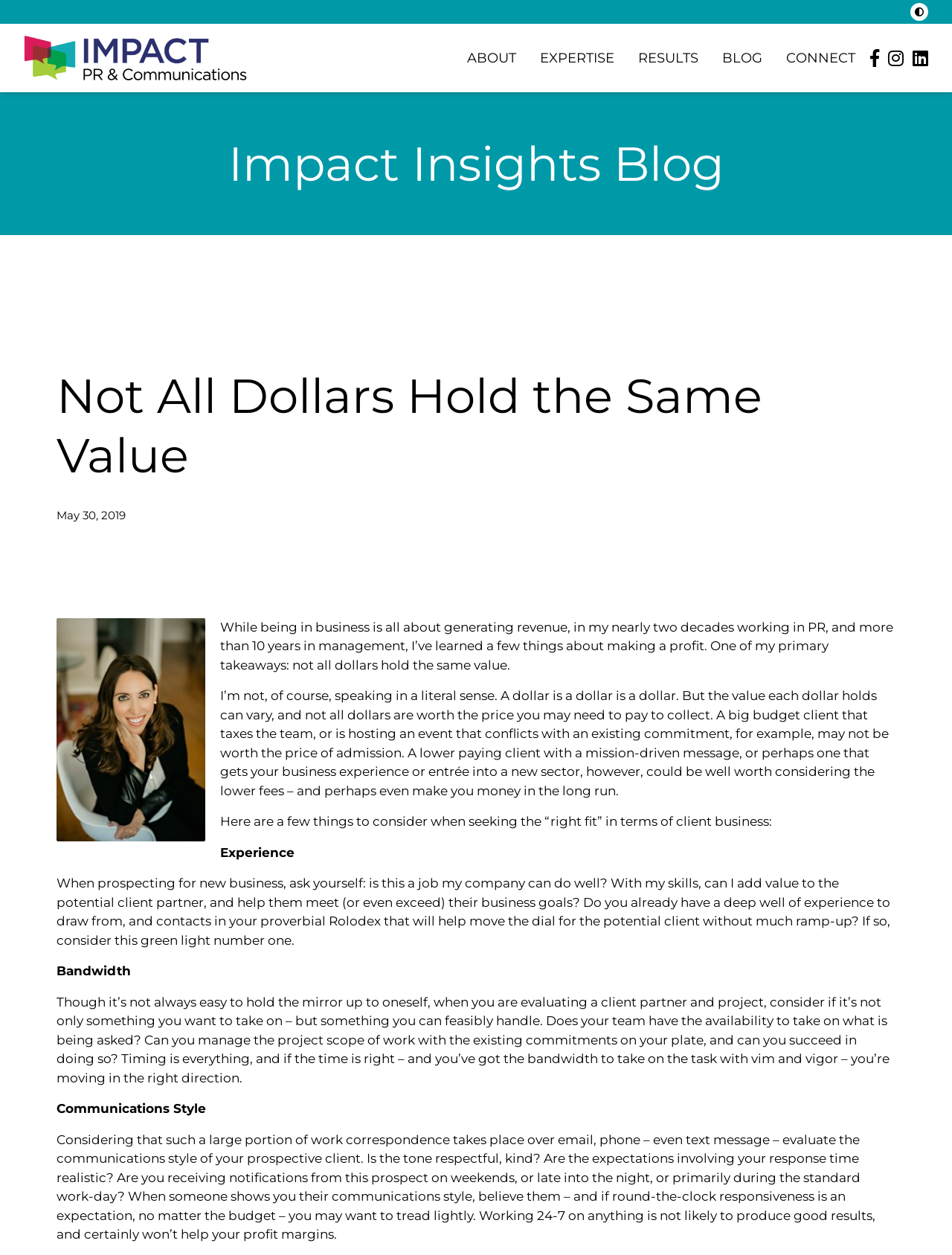Answer this question in one word or a short phrase: What are the three things to consider when seeking the 'right fit' in terms of client business?

Experience, Bandwidth, Communications Style